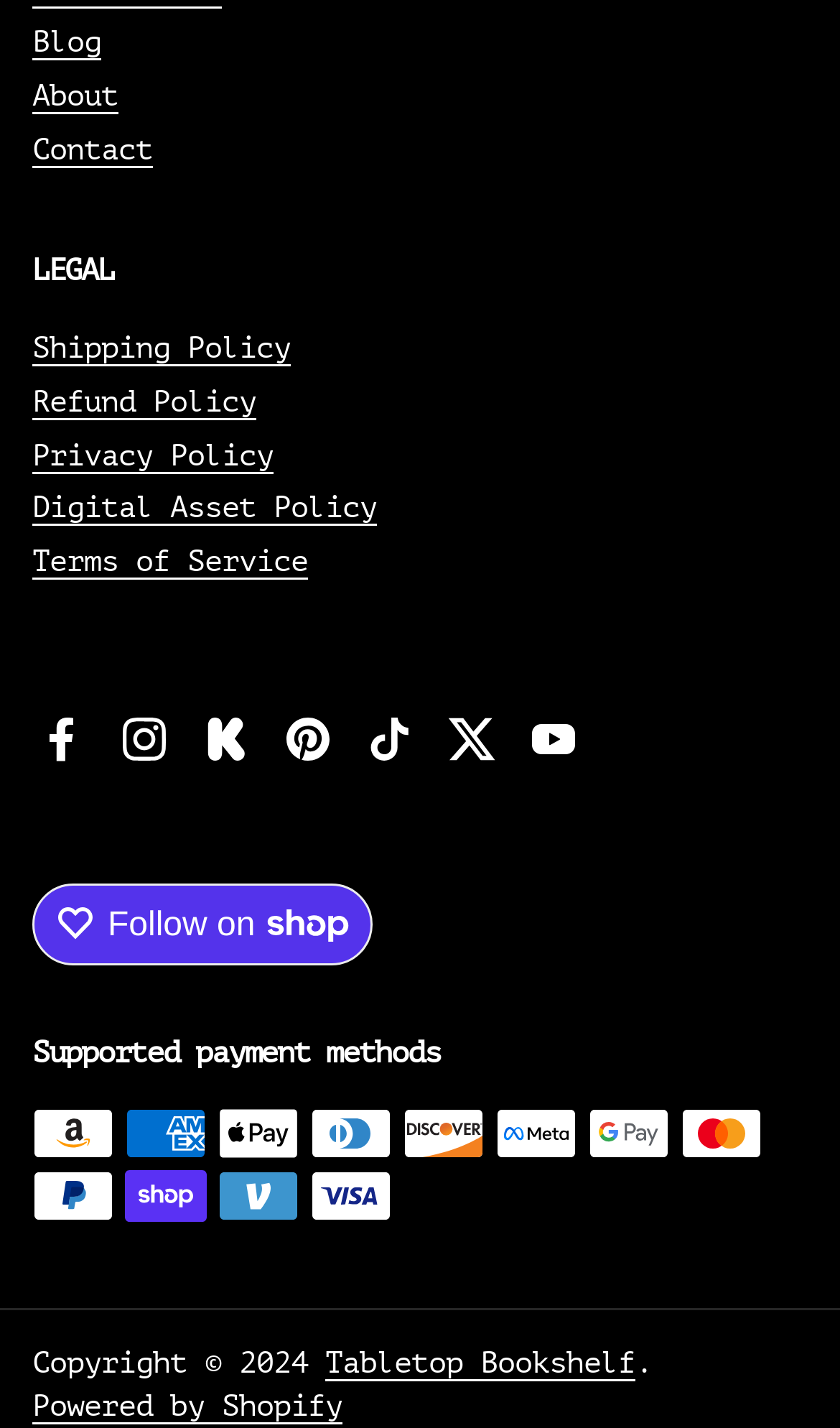Could you find the bounding box coordinates of the clickable area to complete this instruction: "Click on the 'Blog' link"?

[0.038, 0.019, 0.121, 0.043]